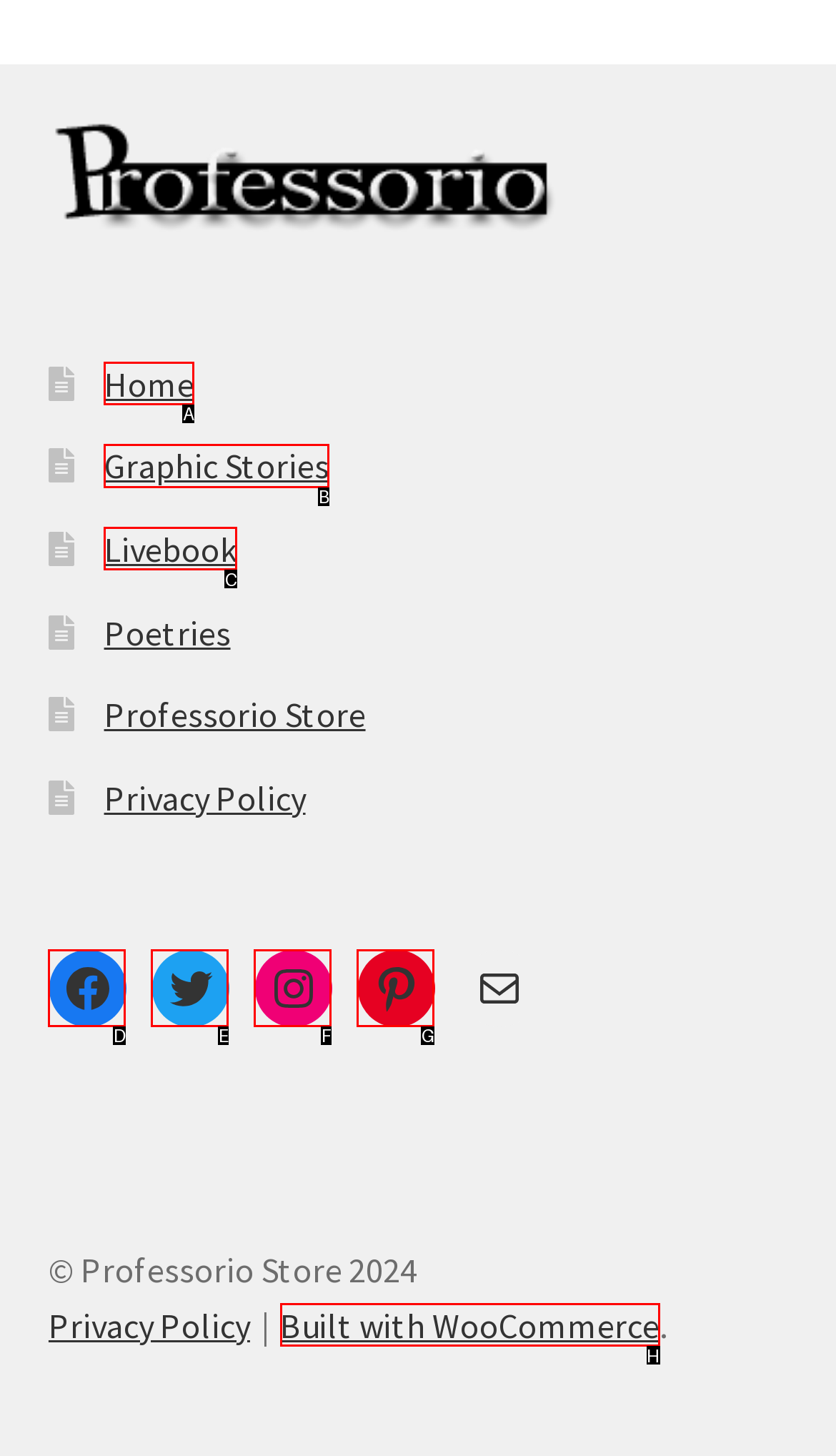Choose the letter of the UI element necessary for this task: view graphic stories
Answer with the correct letter.

B